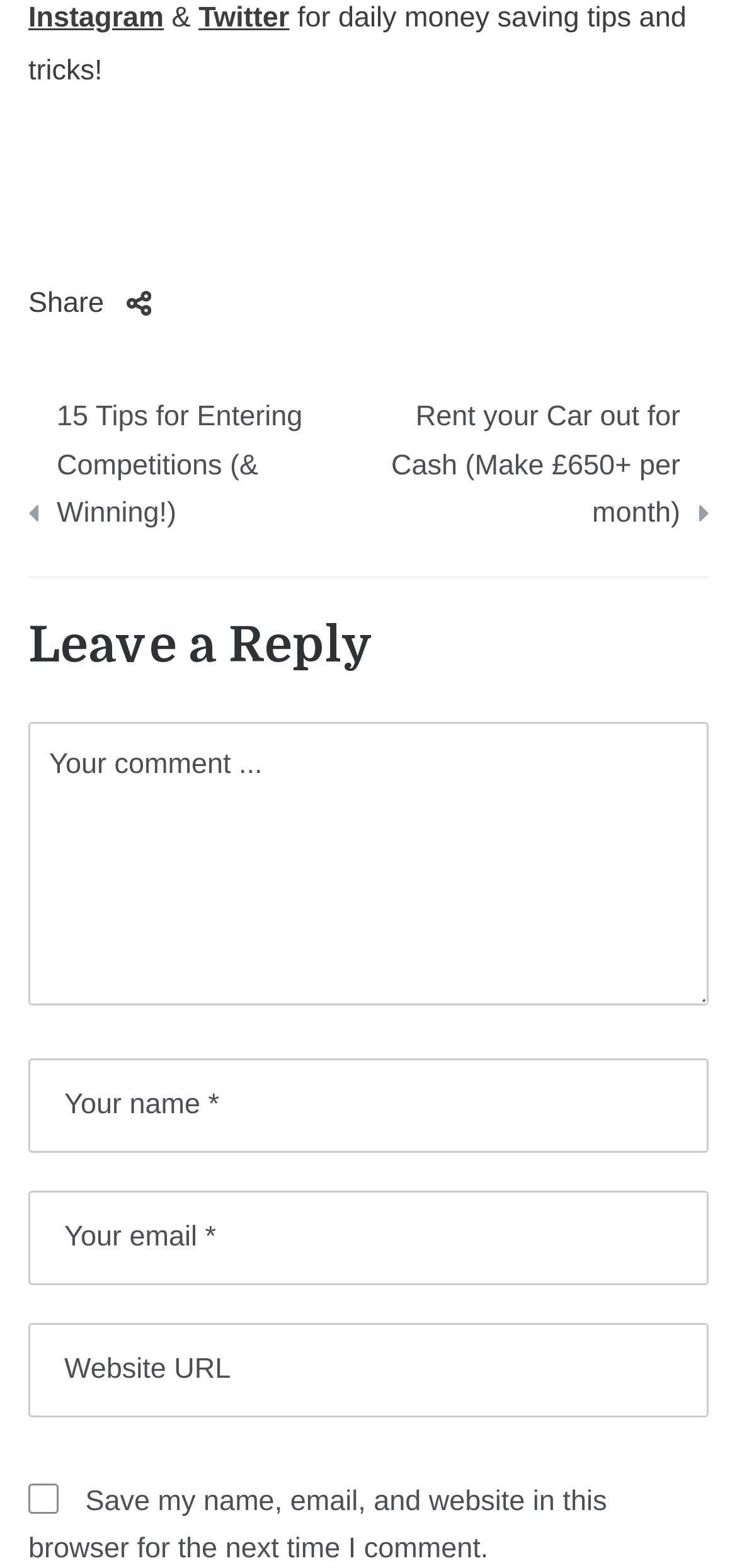Provide the bounding box coordinates for the UI element that is described by this text: "name="email" placeholder="Your email *"". The coordinates should be in the form of four float numbers between 0 and 1: [left, top, right, bottom].

[0.038, 0.885, 0.962, 0.945]